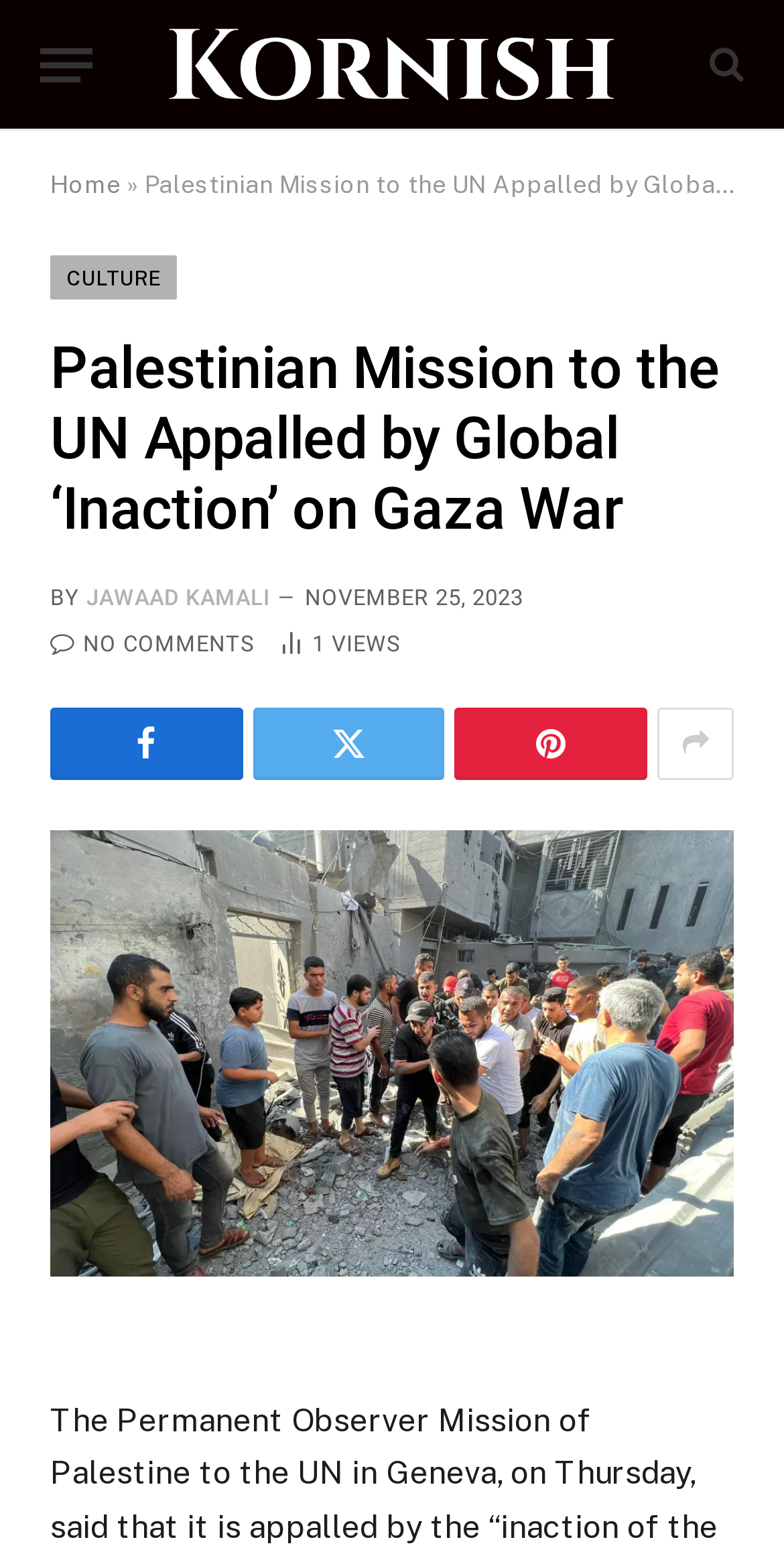Please provide the bounding box coordinates for the element that needs to be clicked to perform the following instruction: "Share the article on social media". The coordinates should be given as four float numbers between 0 and 1, i.e., [left, top, right, bottom].

[0.58, 0.454, 0.826, 0.5]